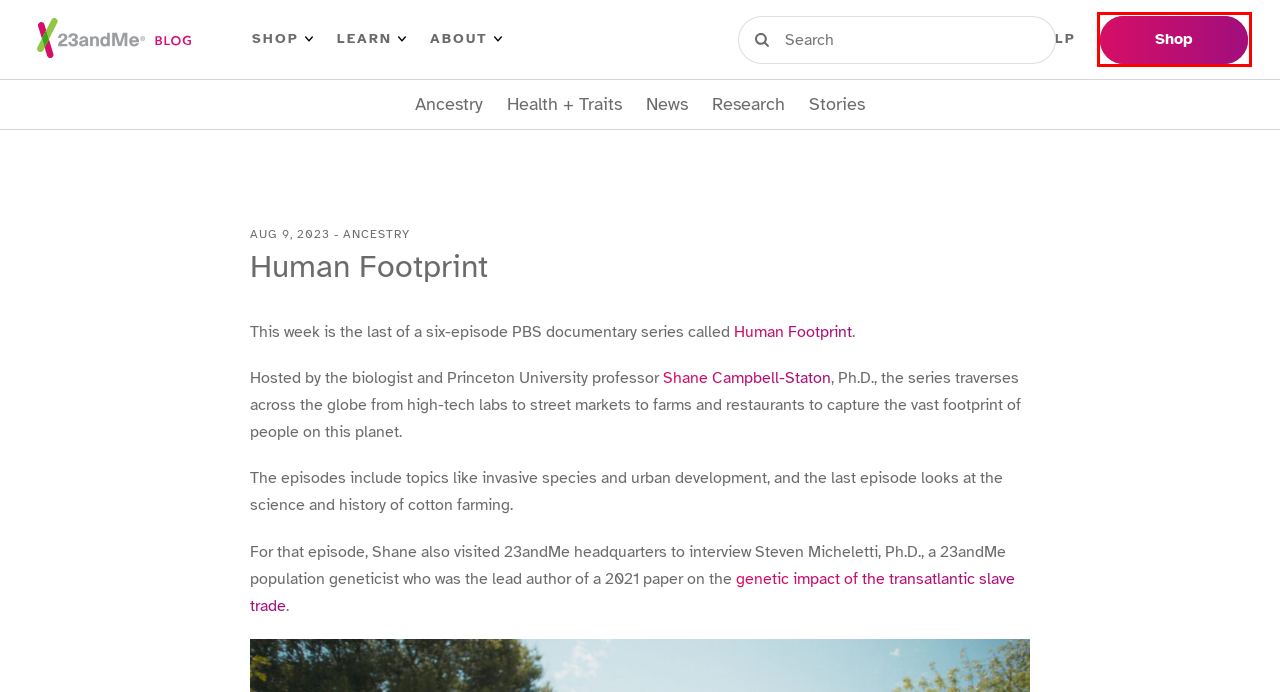You have a screenshot of a webpage with a red bounding box around an element. Identify the webpage description that best fits the new page that appears after clicking the selected element in the red bounding box. Here are the candidates:
A. Shane Campbell-Staton
B. Biobanking Consent Document - 23andMe International
C. 23andMe Paper on Transatlantic Slave Trade Published - 23andMe Blog
D. 23andMe DNA Ancestry Test Kit - Find DNA Relatives - 23andMe International
E. DNA Genetic Testing For Ancestry & Traits - 23andMe International
F. 23andMe Login - Sign Into Your Account
G. 23andMe for Healthcare Professionals – Understanding Personal Genetics
H. Create a 23andMe Account Today - 23andMe Sign Up

E